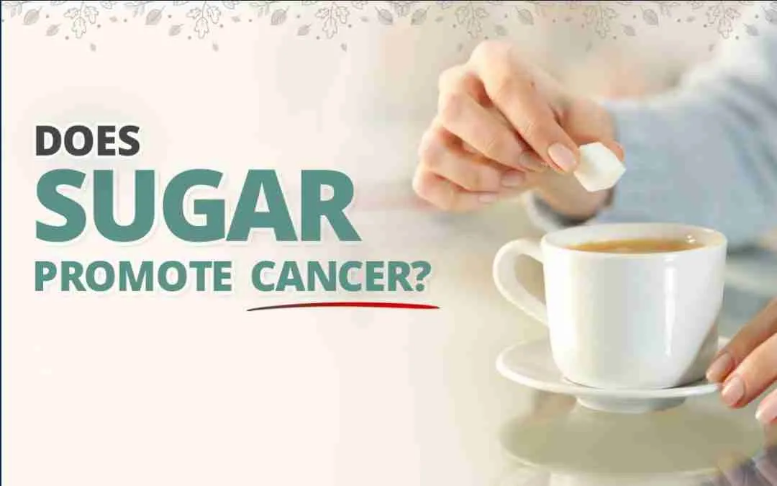Generate an elaborate caption for the given image.

The image poses the provocative question, "Does Sugar Promote Cancer?" against a soft, neutral background, emphasizing the topic's seriousness. A hand is seen adding a sugar cube to a cup of tea or coffee, symbolizing the common consumption of sugar in daily life. This visual serves as a gateway to a discussion on the complex relationship between sugar intake and cancer rates, suggesting that the impact of dietary habits, particularly those high in sugar, may contribute to cancer risks. This prompts a deeper inquiry into the nutritional factors involved in cancer prevention and treatment, underscoring the importance of consulting healthcare professionals for personalized advice on diet and health.